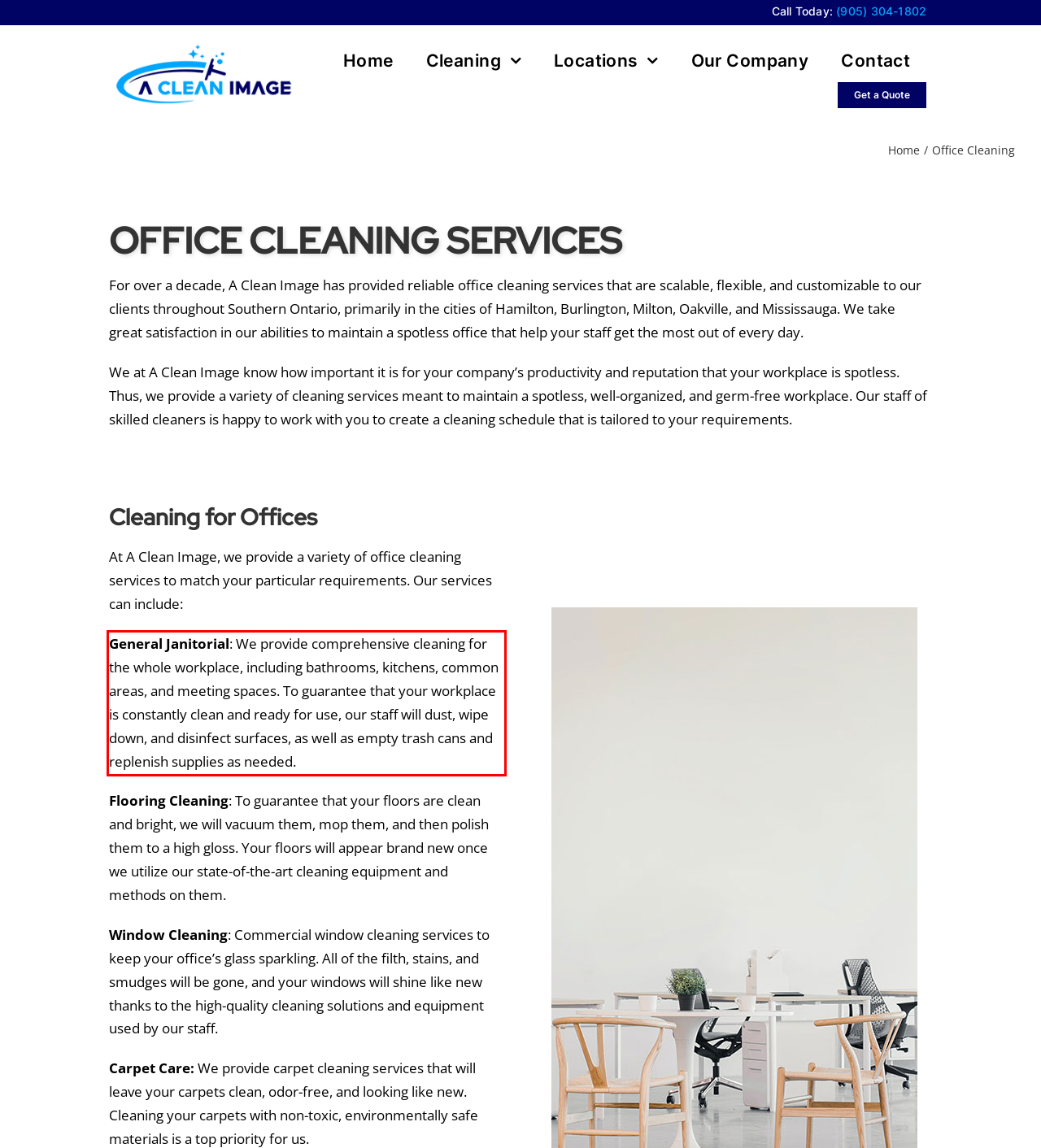Please analyze the provided webpage screenshot and perform OCR to extract the text content from the red rectangle bounding box.

General Janitorial: We provide comprehensive cleaning for the whole workplace, including bathrooms, kitchens, common areas, and meeting spaces. To guarantee that your workplace is constantly clean and ready for use, our staff will dust, wipe down, and disinfect surfaces, as well as empty trash cans and replenish supplies as needed.